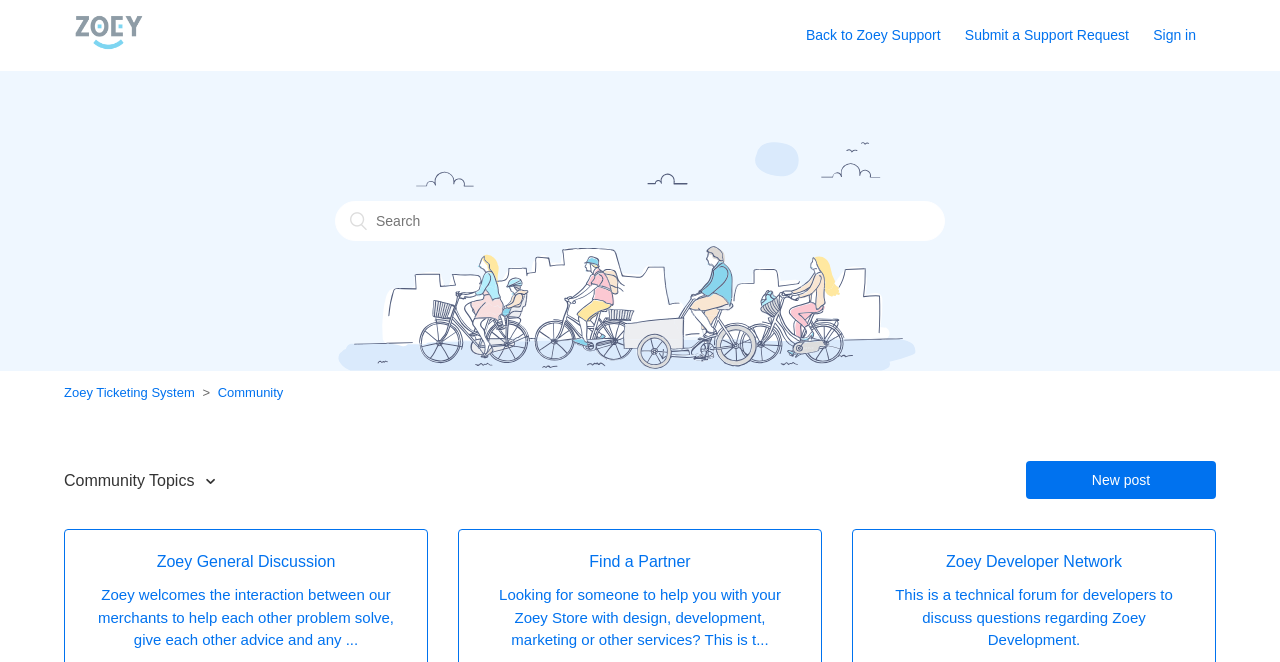What is the purpose of the search bar?
Can you provide a detailed and comprehensive answer to the question?

The search bar is located in the middle of the top section of the webpage, and it's a text input field with a bounding box of [0.262, 0.304, 0.738, 0.364]. It's likely used to search for topics or keywords within the Zoey Ticketing System.